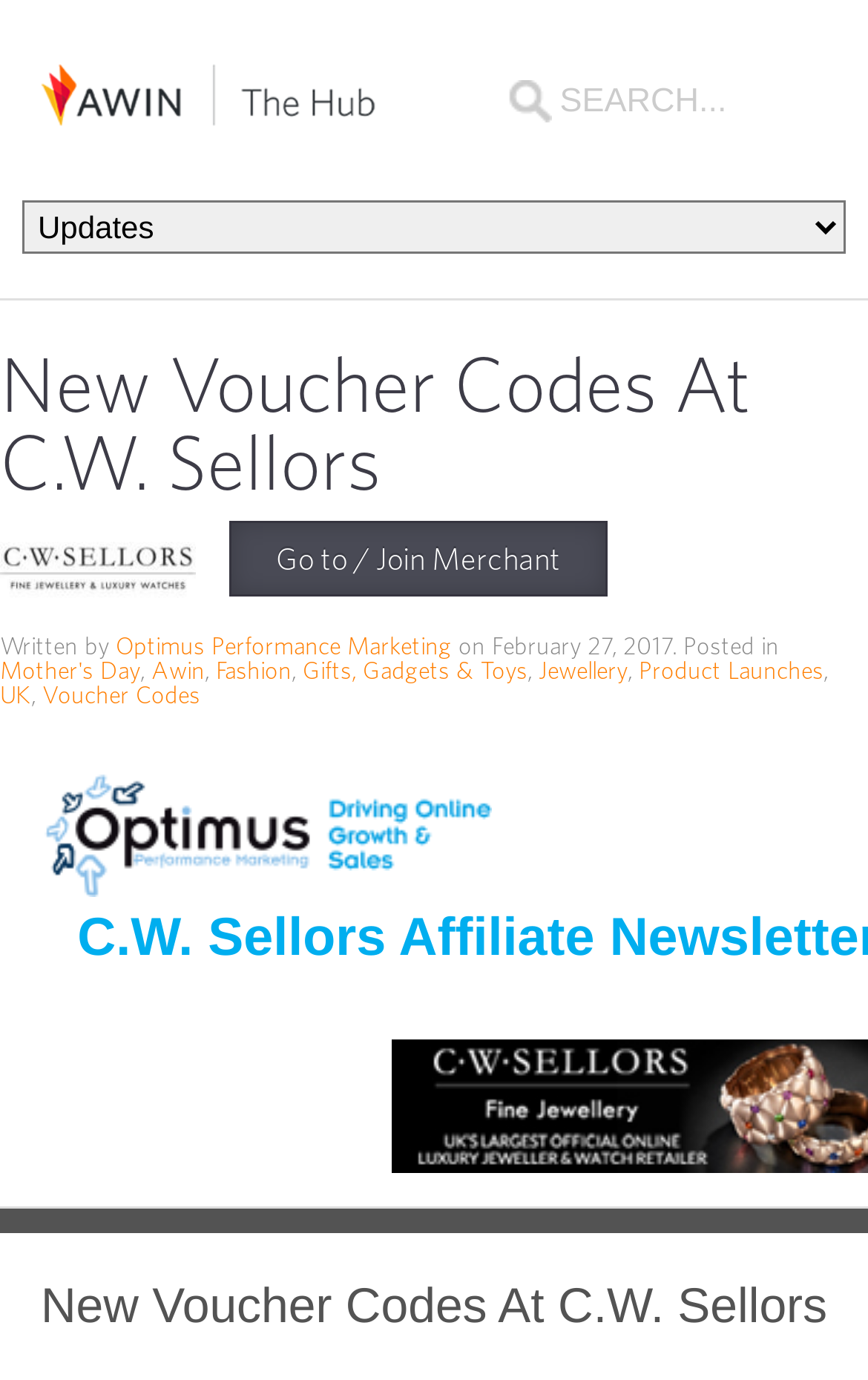How many categories are mentioned on the webpage?
Look at the image and provide a short answer using one word or a phrase.

6